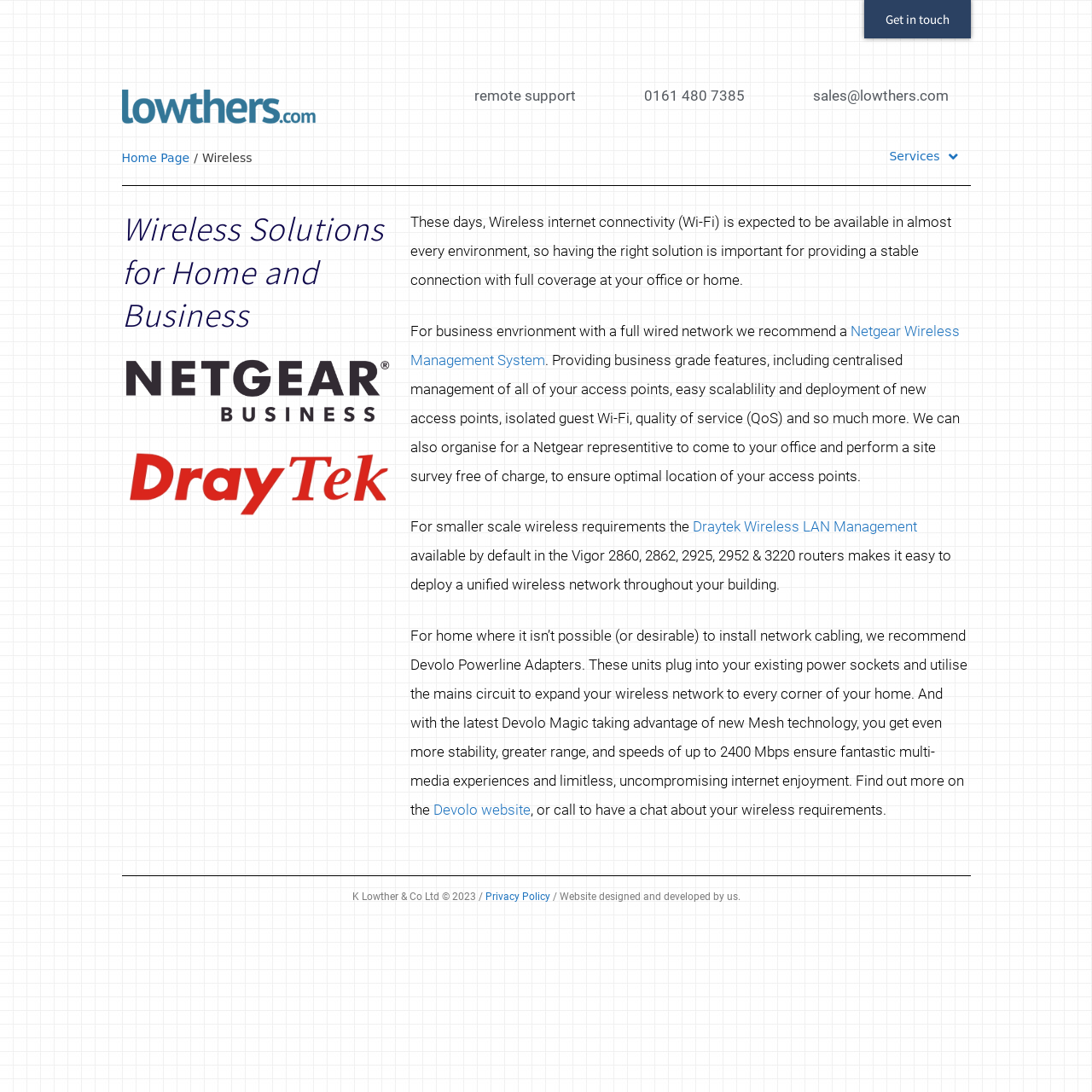Determine the bounding box coordinates of the element that should be clicked to execute the following command: "View Privacy Policy".

[0.444, 0.816, 0.504, 0.827]